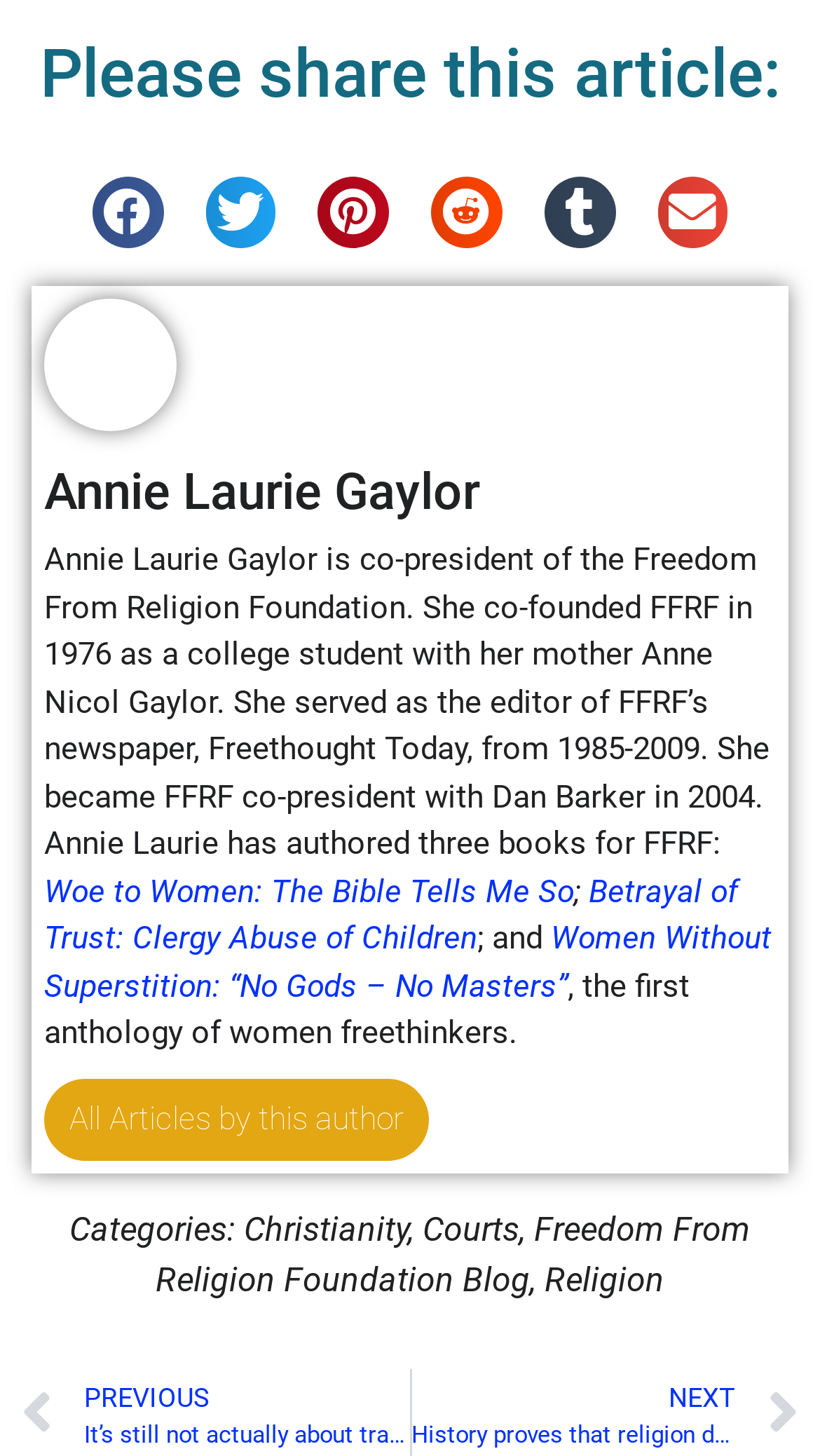Determine the bounding box coordinates of the clickable element necessary to fulfill the instruction: "Read more about Women Without Superstition". Provide the coordinates as four float numbers within the 0 to 1 range, i.e., [left, top, right, bottom].

[0.054, 0.632, 0.941, 0.69]